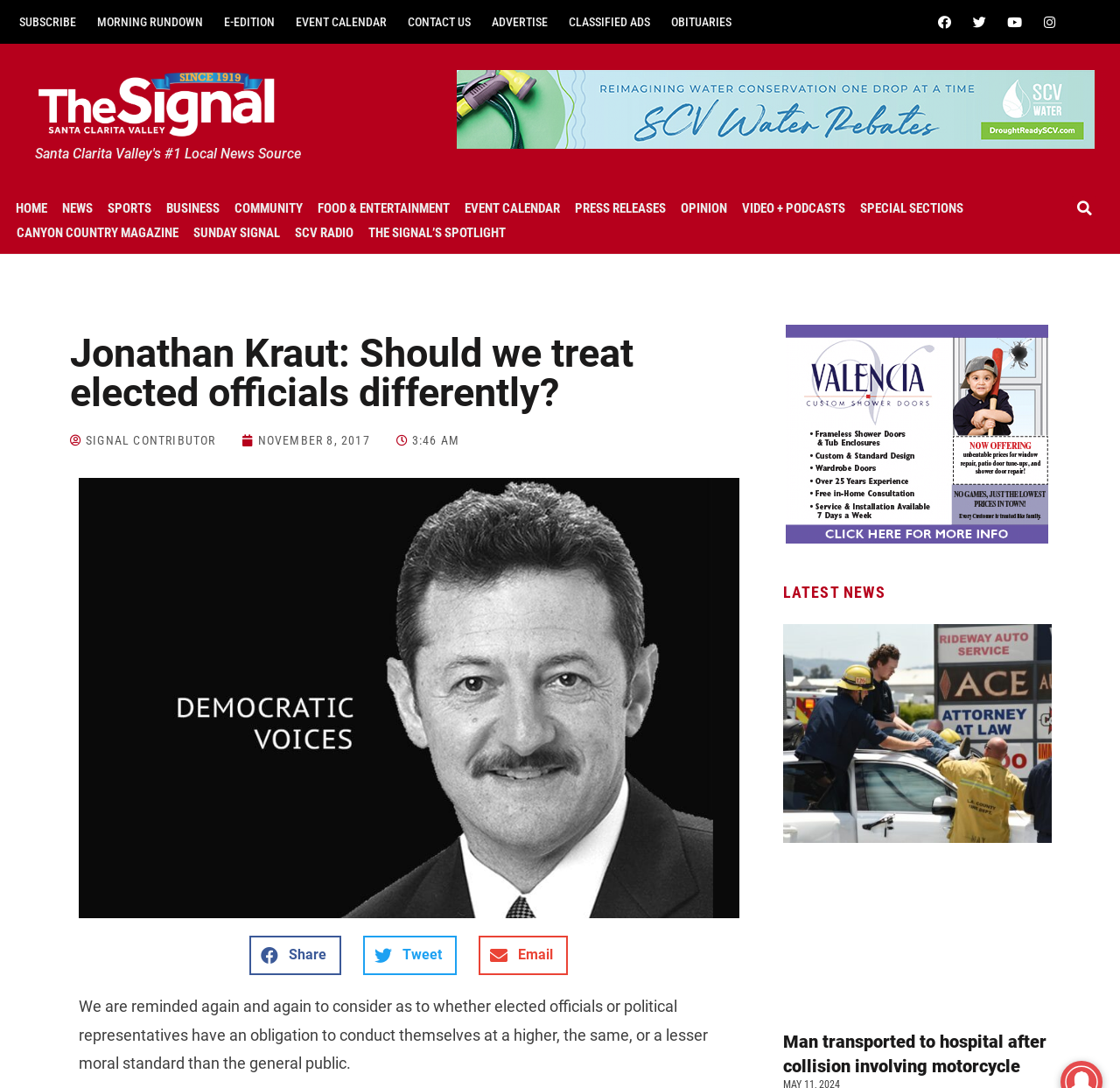Your task is to find and give the main heading text of the webpage.

Jonathan Kraut: Should we treat elected officials differently?